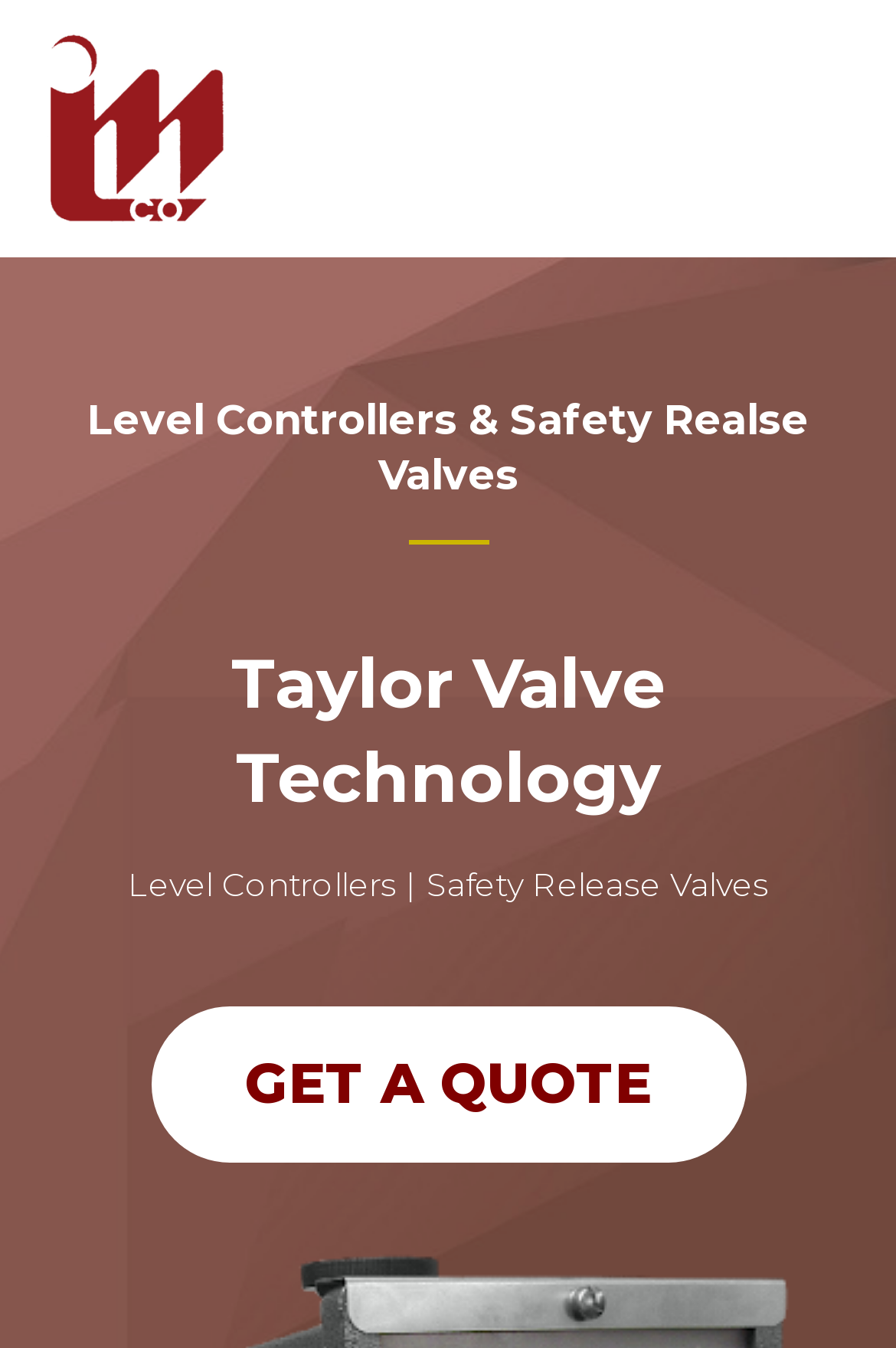Generate a comprehensive description of the webpage.

The webpage is about Taylor Valve Technology, specifically highlighting their leading product, the Model 140-LLI liquid level controller, which utilizes cutting-edge diaphragm sensors. 

At the top left of the page, there is a link and an image, both labeled "Instrument Maintenance Co, INC". 

On the top right, there is a button labeled "MAIN MENU" with an accompanying image. 

Below the top section, there are two headings. The first heading, "Level Controllers & Safety Release Valves", is located on the left side of the page, while the second heading, "Taylor Valve Technology", is positioned below the first one. 

Further down, there is a static text "Level Controllers | Safety Release Valves" situated roughly in the middle of the page. 

To the right of the static text, there is a button labeled "Get a Quote" with the text "GET A QUOTE" inside it.